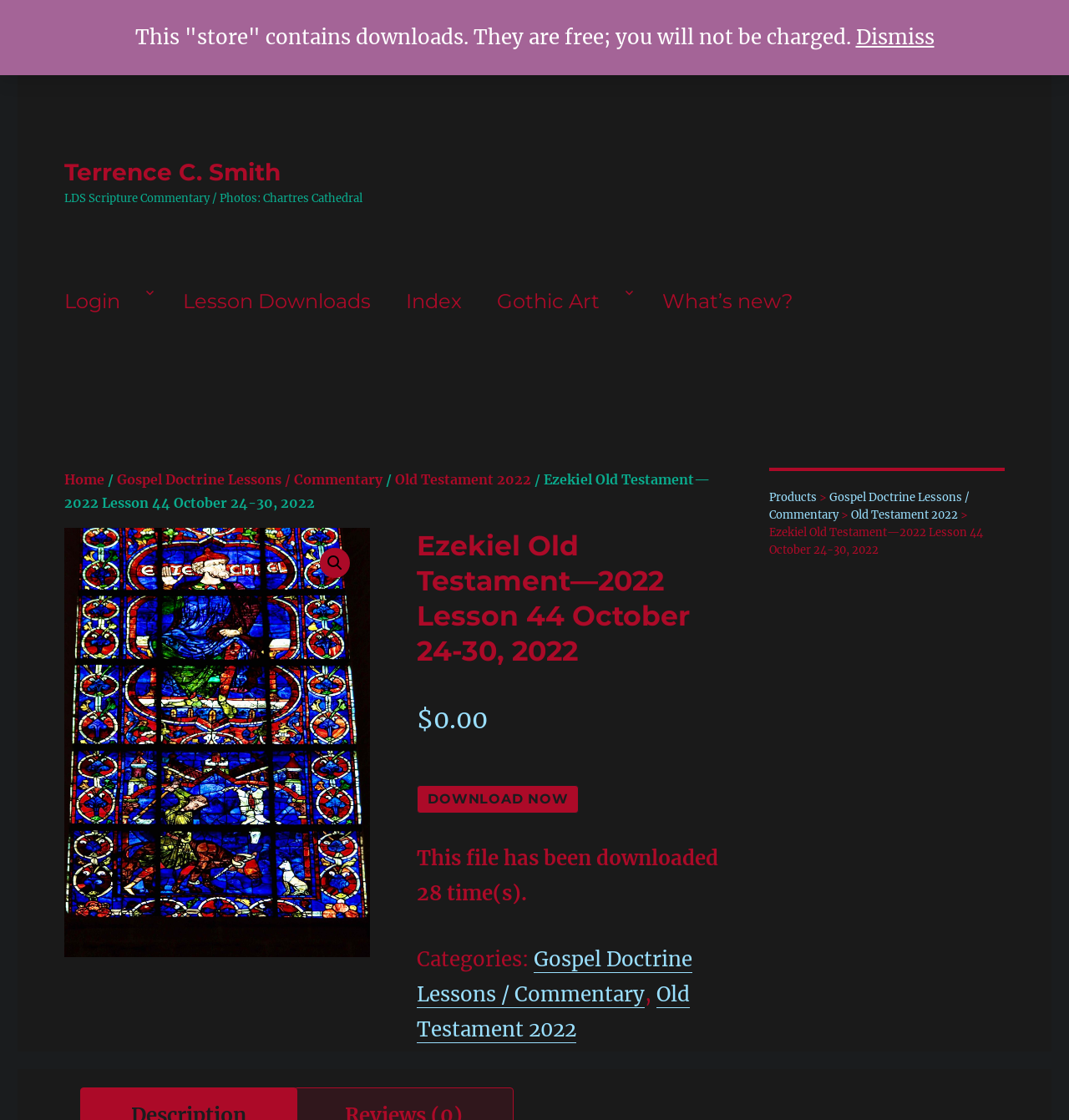Answer the question briefly using a single word or phrase: 
What is the name of the scripture commentary?

LDS Scripture Commentary